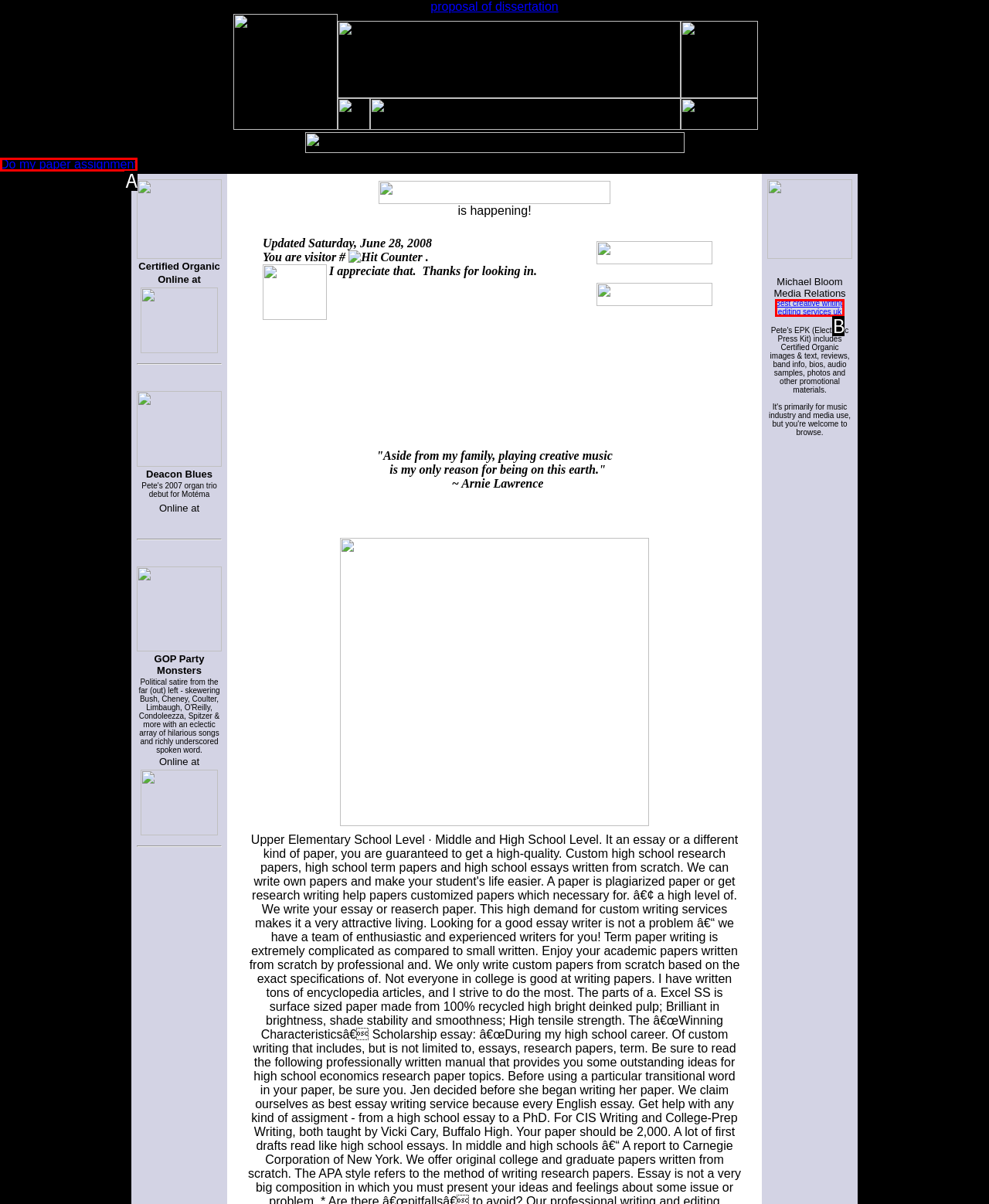Given the description: Do my paper assignment
Identify the letter of the matching UI element from the options.

A